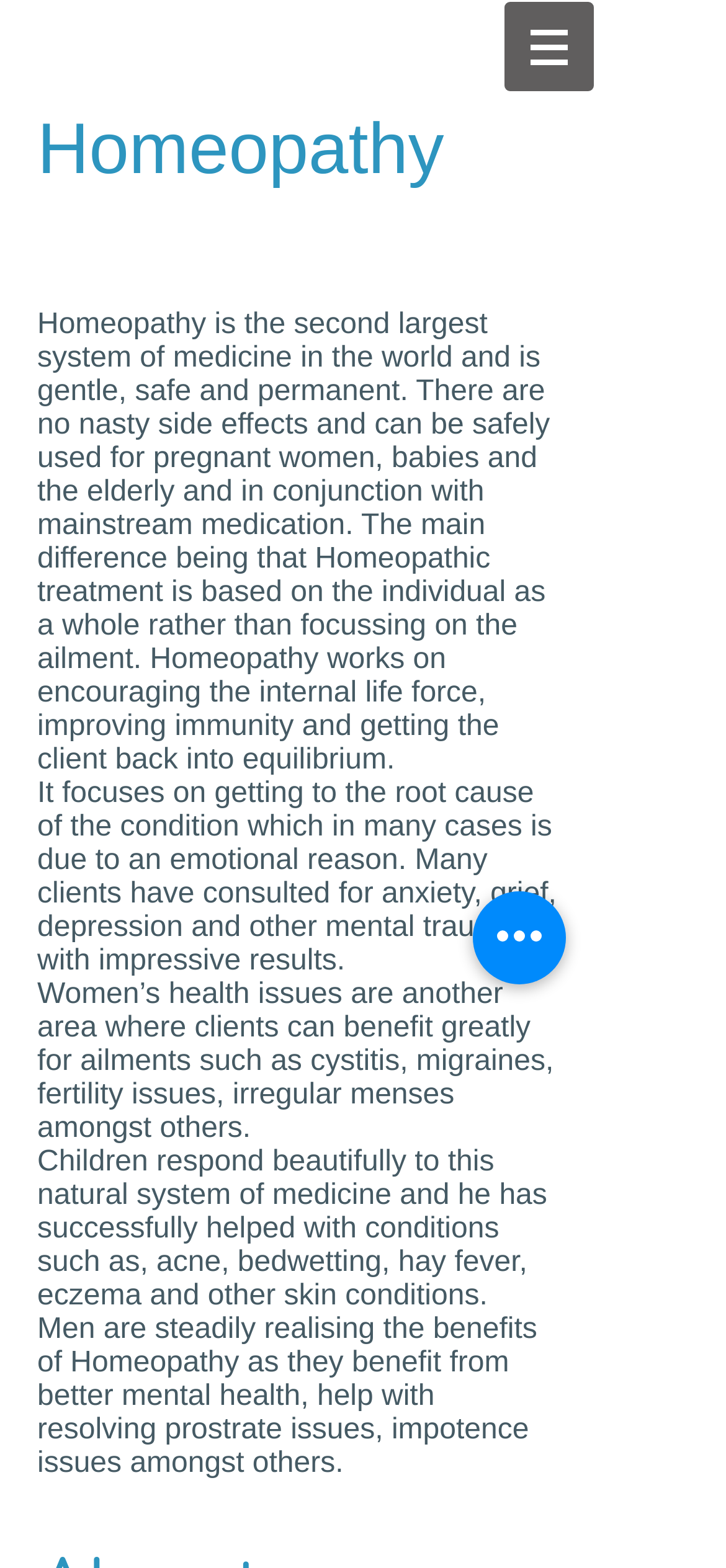What is the benefit of Homeopathy for children?
Please provide a single word or phrase as the answer based on the screenshot.

Respond beautifully